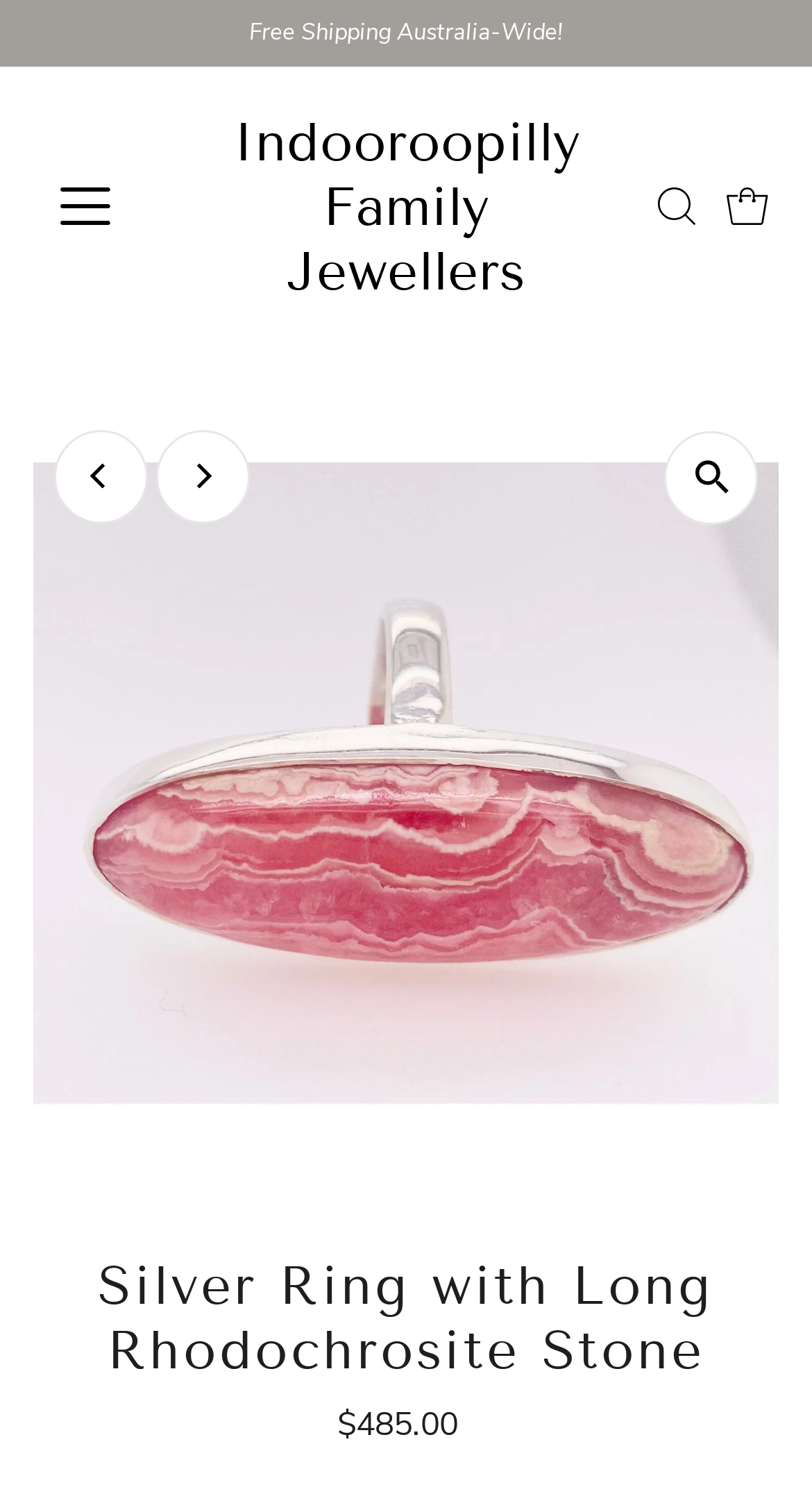What is the material of the ring?
Based on the image, please offer an in-depth response to the question.

Based on the webpage, I can see that the ring is described as 'Silver Ring with Long Rhodochrosite Stone', and the image of the ring is displayed prominently. Although the material is not explicitly stated, it is common for silver rings to be made of sterling silver, and the name 'Silver Ring' suggests that this is the case.